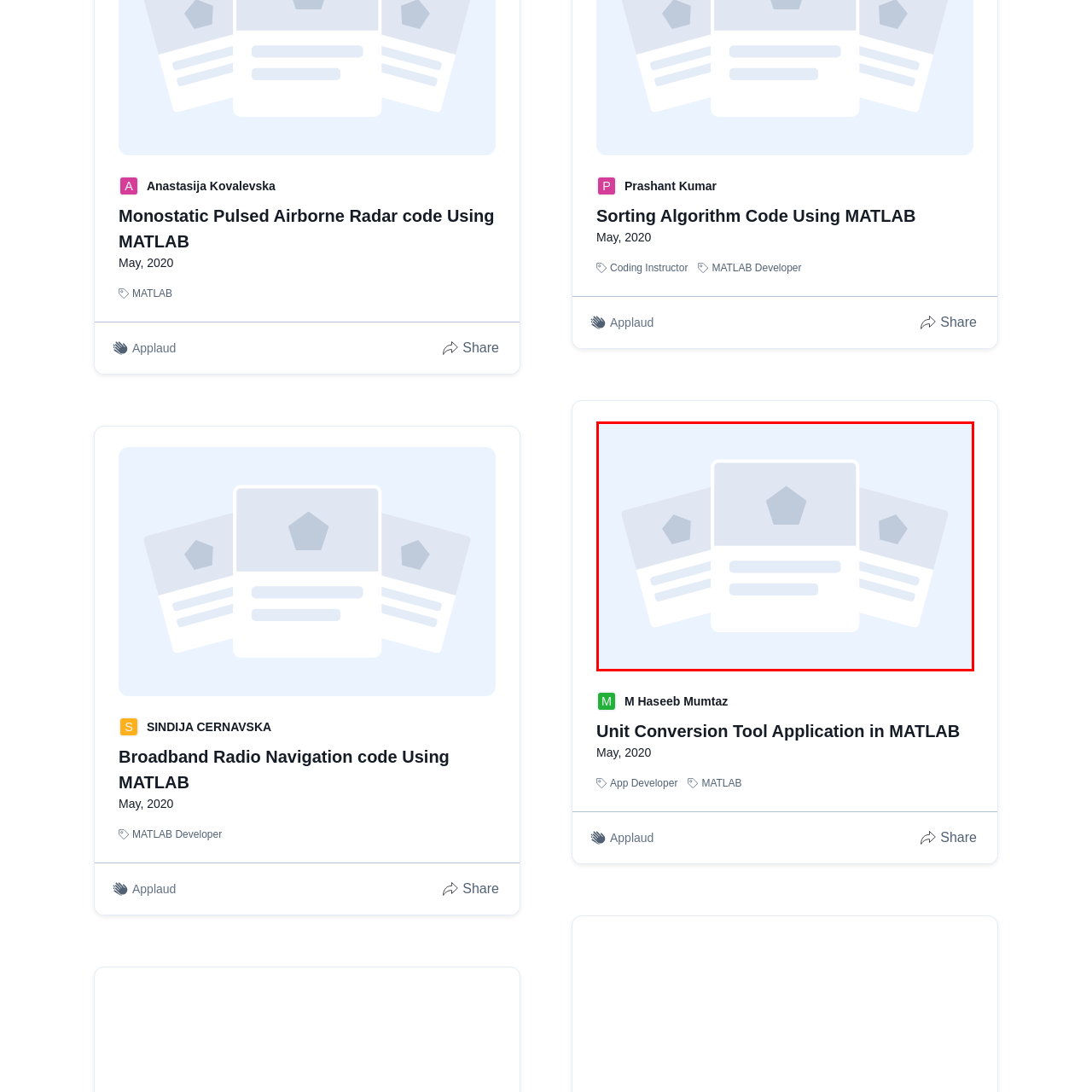Focus on the image encased in the red box and respond to the question with a single word or phrase:
What is the project leader's name?

M Haseeb Mumtaz